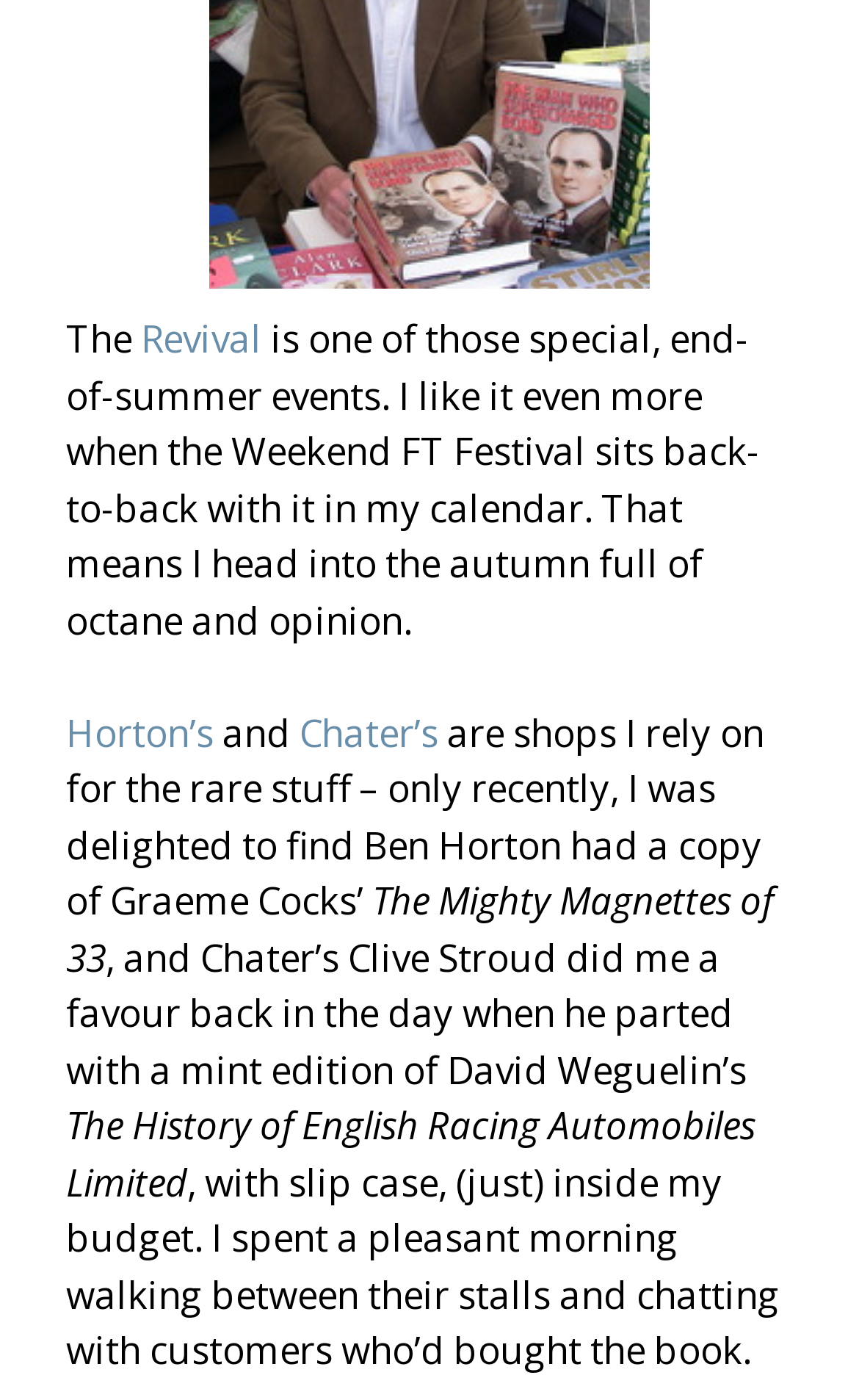Determine the bounding box coordinates in the format (top-left x, top-left y, bottom-right x, bottom-right y). Ensure all values are floating point numbers between 0 and 1. Identify the bounding box of the UI element described by: Revival

[0.164, 0.224, 0.305, 0.26]